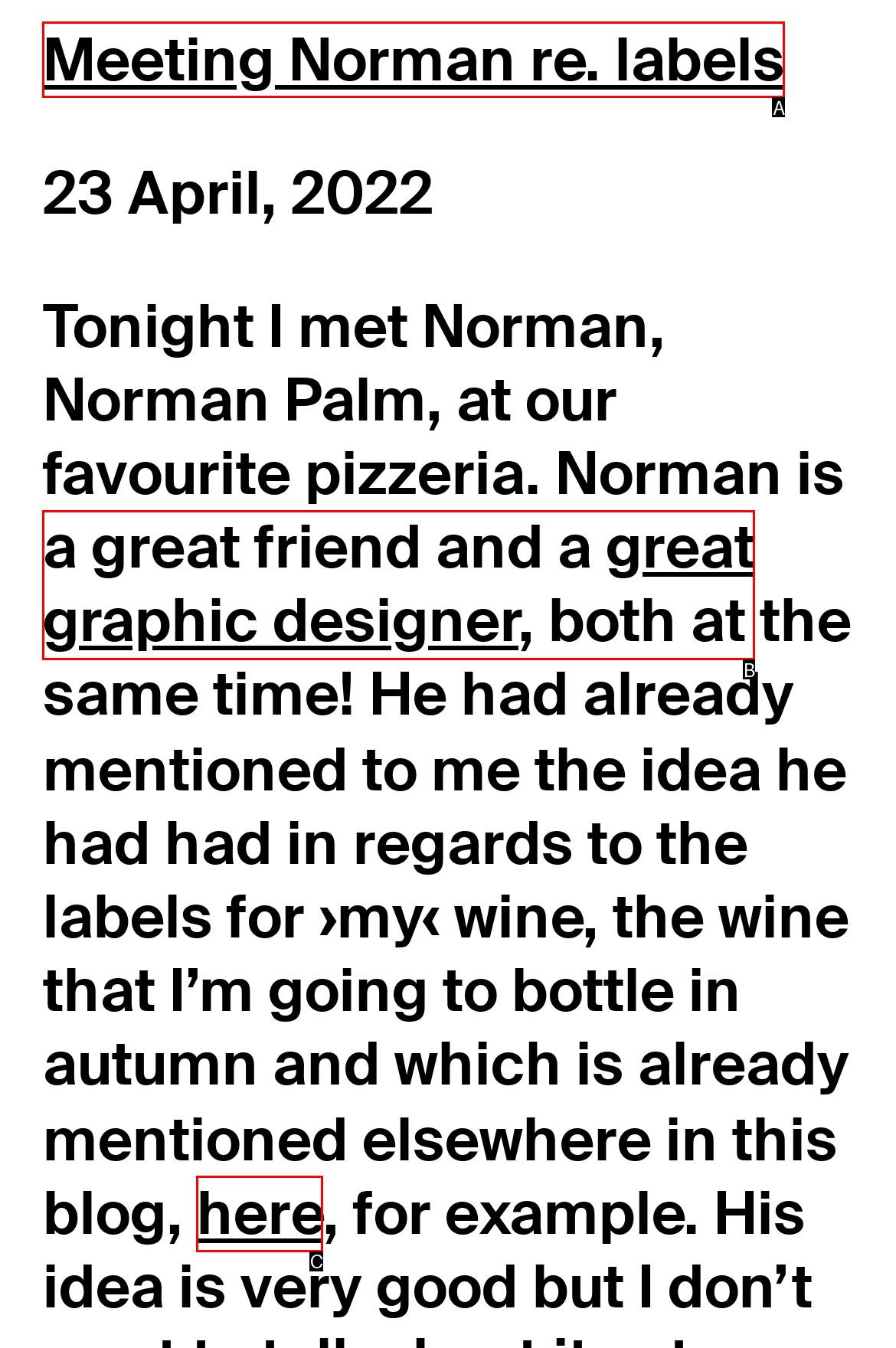Find the option that aligns with: here
Provide the letter of the corresponding option.

C